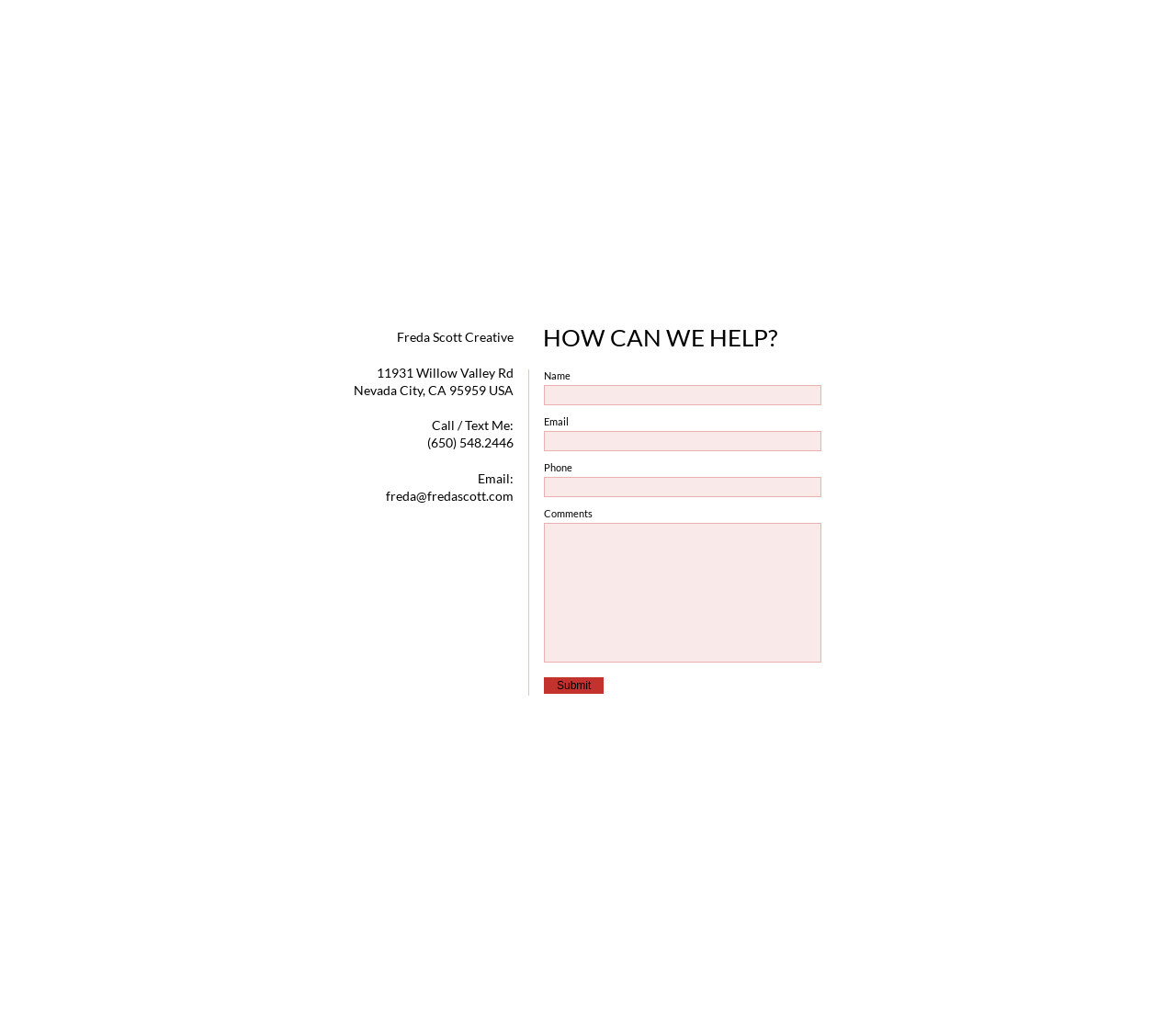Given the content of the image, can you provide a detailed answer to the question?
What is the email address provided on this webpage?

The webpage has a static text element 'freda@fredascott.com' next to the text 'Email:', which indicates that this is the email address provided on the webpage.